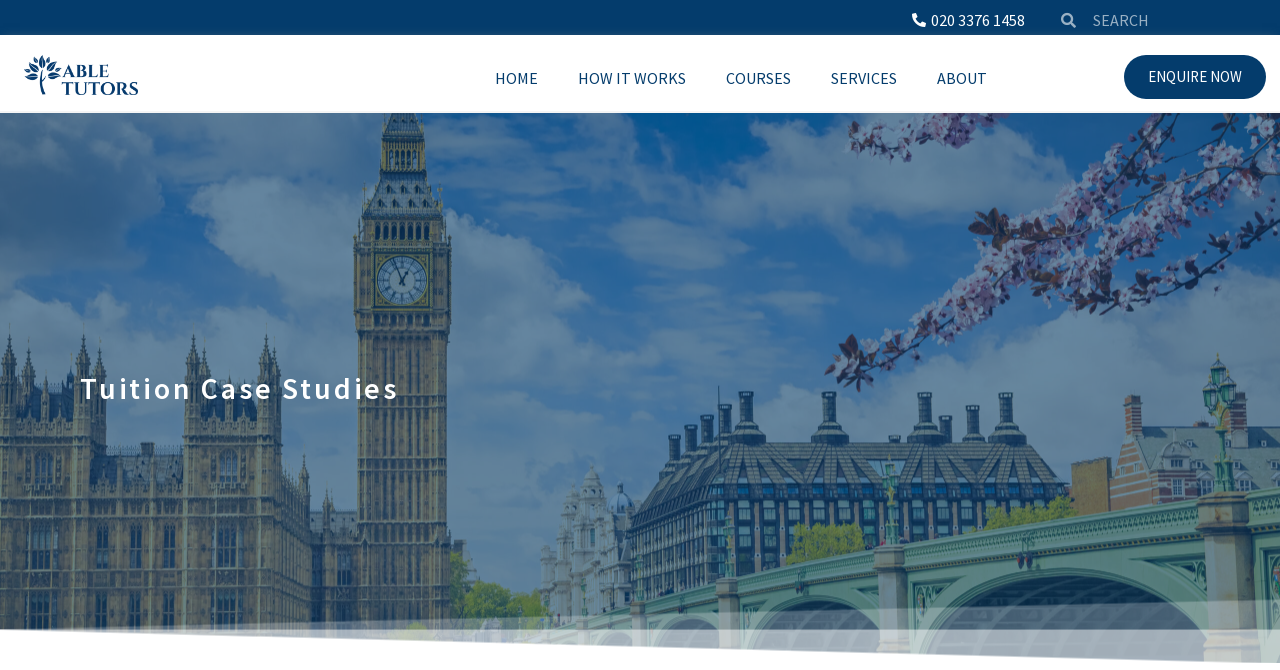Please provide a short answer using a single word or phrase for the question:
What is the topic of the webpage?

Tuition case studies